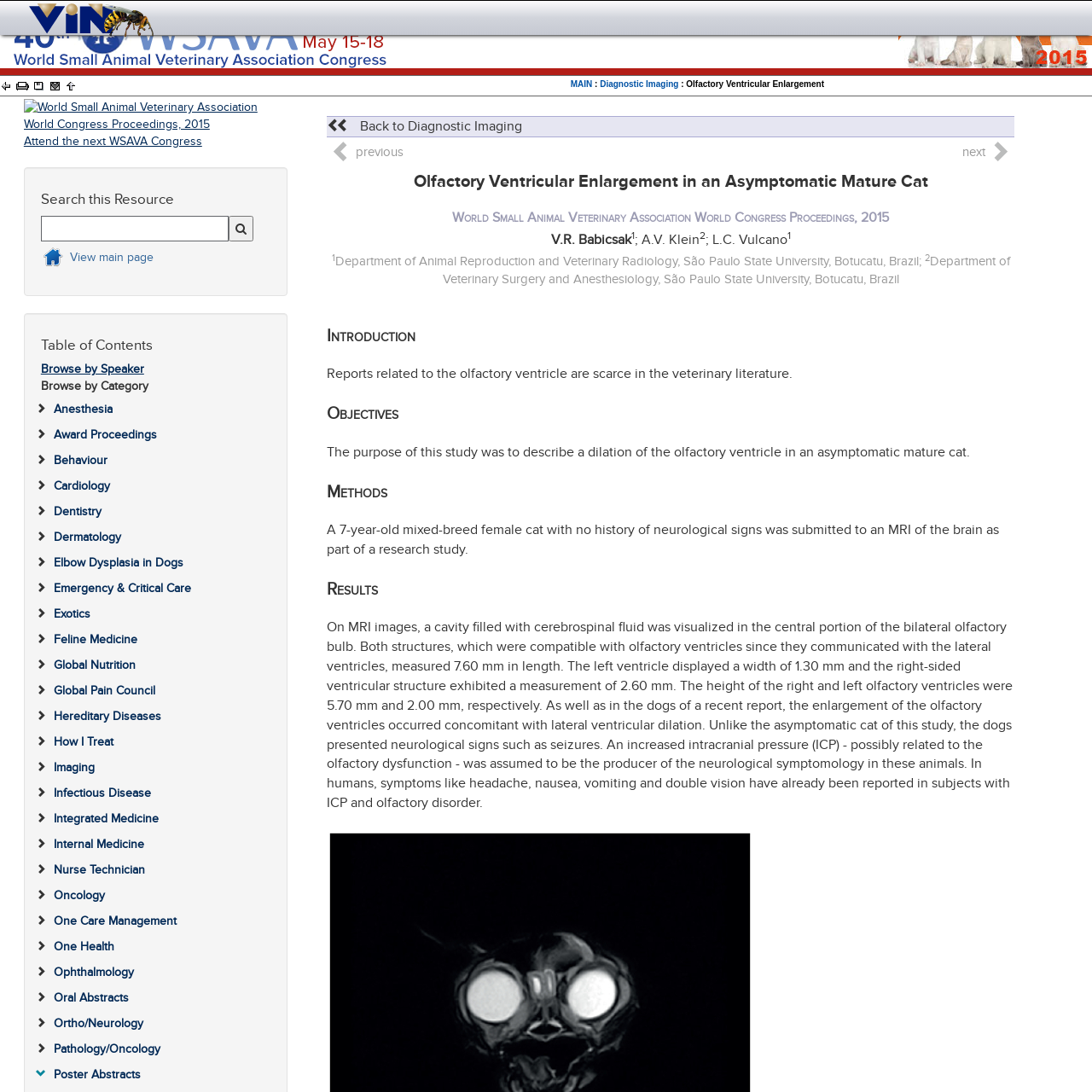What is the topic of the article?
Give a detailed and exhaustive answer to the question.

I found the answer by looking at the title of the article 'Olfactory Ventricular Enlargement in an Asymptomatic Mature Cat' which indicates the topic of the article.